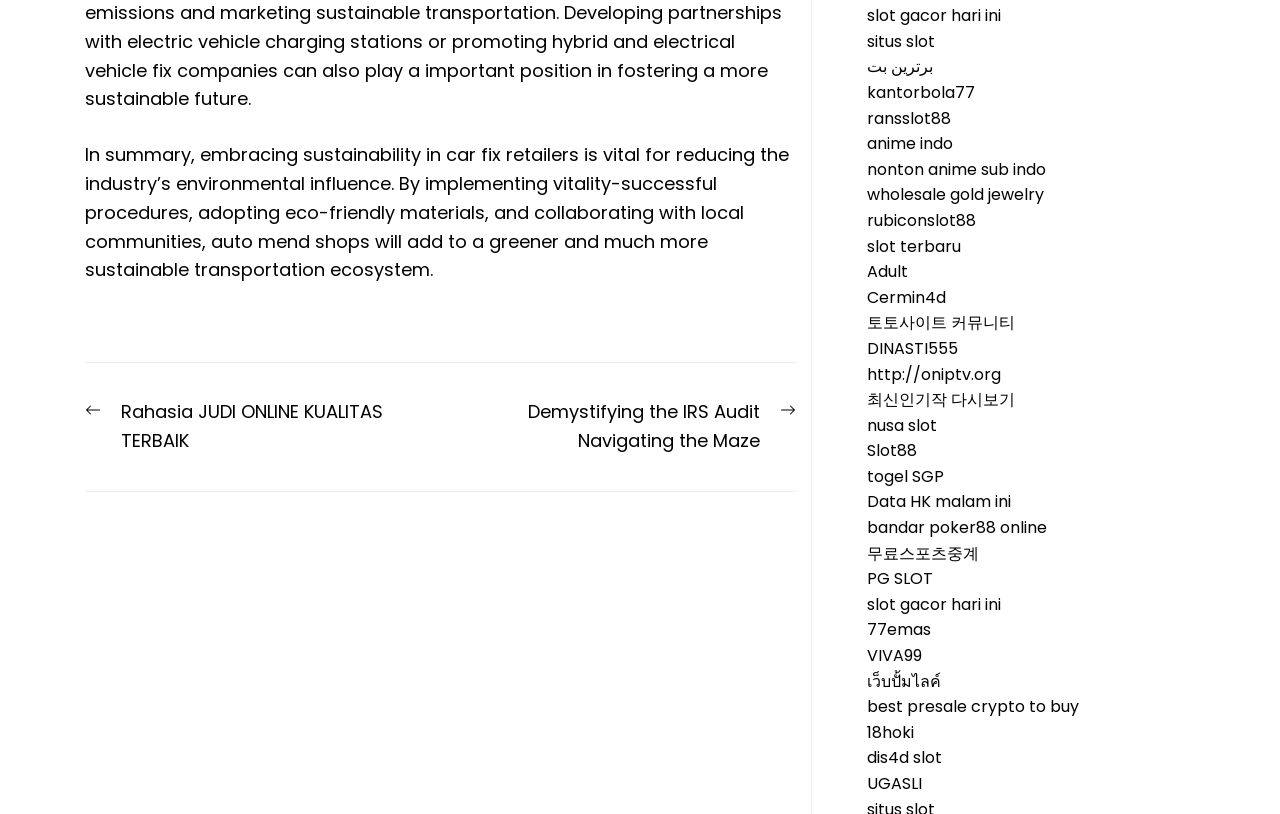Identify the bounding box coordinates for the UI element described as follows: slot gacor hari ini. Use the format (top-left x, top-left y, bottom-right x, bottom-right y) and ensure all values are floating point numbers between 0 and 1.

[0.677, 0.005, 0.782, 0.033]